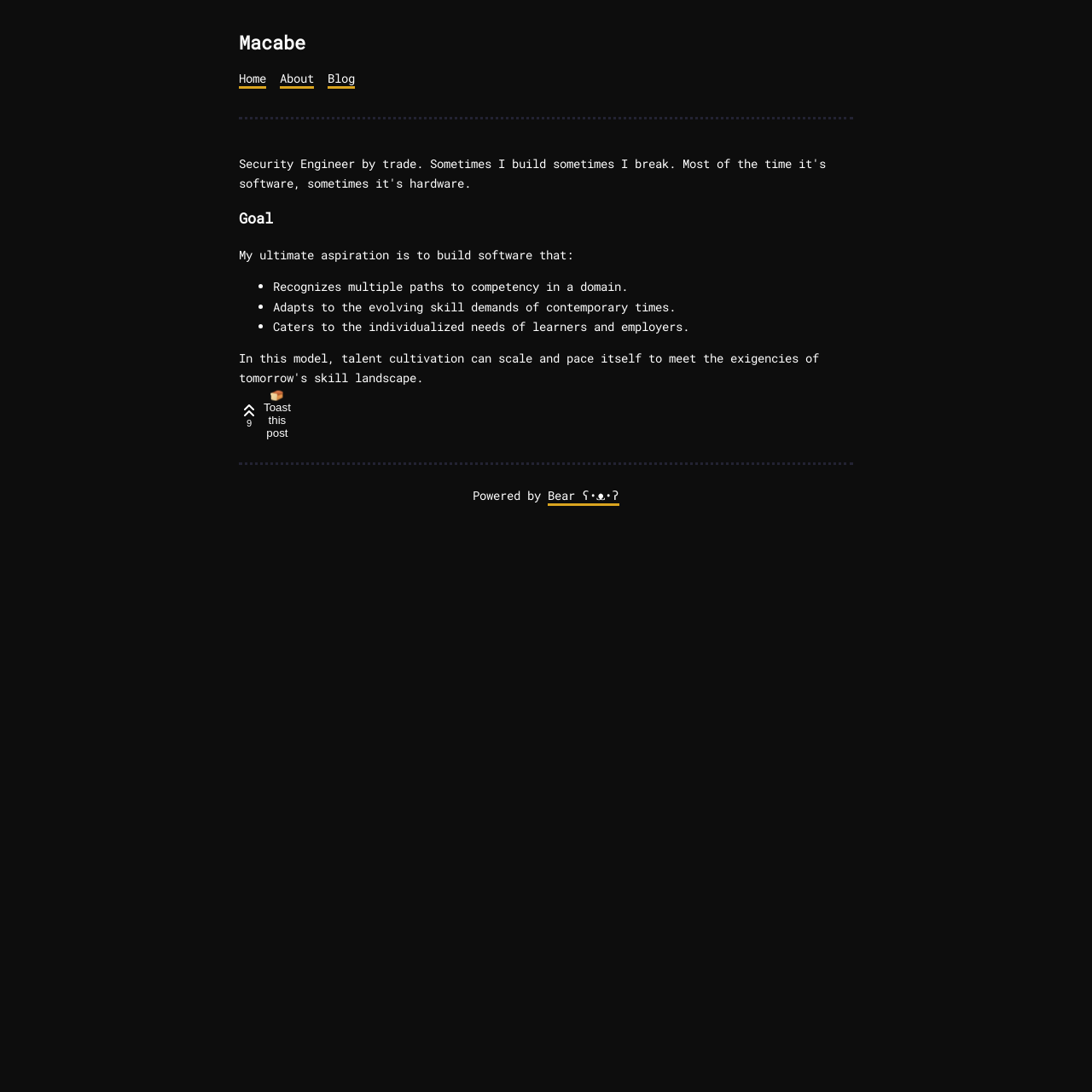What is the name of the platform that powers the website?
Could you answer the question with a detailed and thorough explanation?

The name of the platform that powers the website can be determined by looking at the bottom of the webpage, where it says 'Powered by Bear ʕ•ᴥ•ʔ'. This suggests that the website is powered by a platform called Bear.